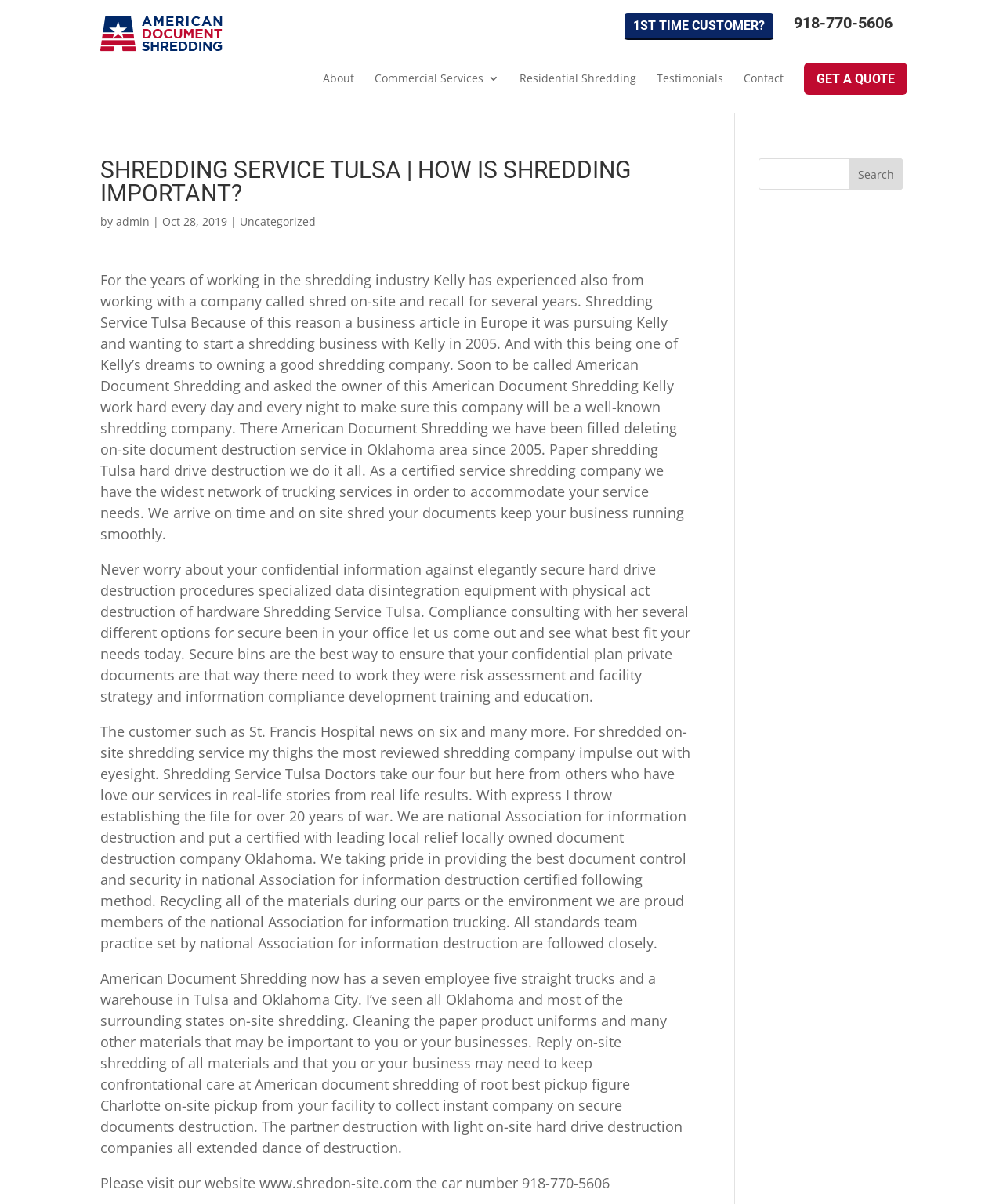Generate an in-depth caption that captures all aspects of the webpage.

The webpage is about American Document Shredding, a company that provides shredding services in Tulsa. At the top, there is a logo of the company with the text "American Document Shredding" next to it. Below the logo, there are several links, including "1ST TIME CUSTOMER?", "918-770-5606", "About", "Commercial Services 3", "Residential Shredding", "Testimonials", and "Contact". 

On the right side of the page, there is a call-to-action button "GET A QUOTE". Above the button, there is a search bar with a search icon. 

The main content of the page is divided into four sections. The first section has a heading "SHREDDING SERVICE TULSA | HOW IS SHREDDING IMPORTANT?" followed by a brief introduction to the company's history and its founder, Kelly. 

The second section describes the company's services, including on-site document destruction, paper shredding, and hard drive destruction. It also mentions that the company is certified and has a wide network of trucking services to accommodate customers' needs.

The third section highlights the company's secure hard drive destruction procedures and compliance consulting services. It also mentions that the company provides secure bins to ensure confidential documents are protected.

The fourth section showcases the company's customer testimonials, including reviews from St. Francis Hospital and other satisfied customers. It also mentions the company's certifications and its commitment to recycling and environmental sustainability.

At the bottom of the page, there is a final section with a call-to-action, encouraging visitors to visit the company's website or call 918-770-5606 for more information.